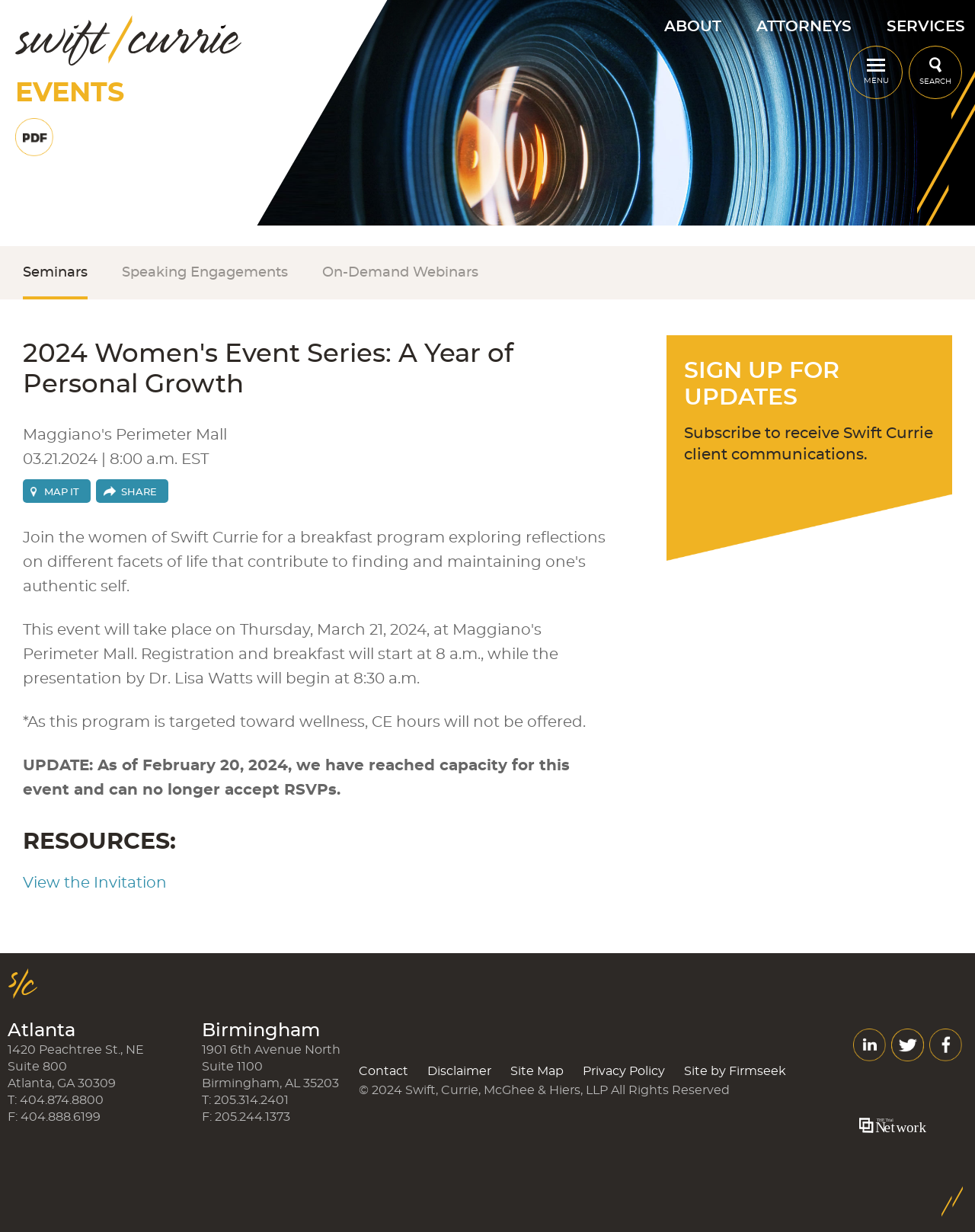Locate the bounding box coordinates of the clickable area to execute the instruction: "Read the article about 'this study'". Provide the coordinates as four float numbers between 0 and 1, represented as [left, top, right, bottom].

None